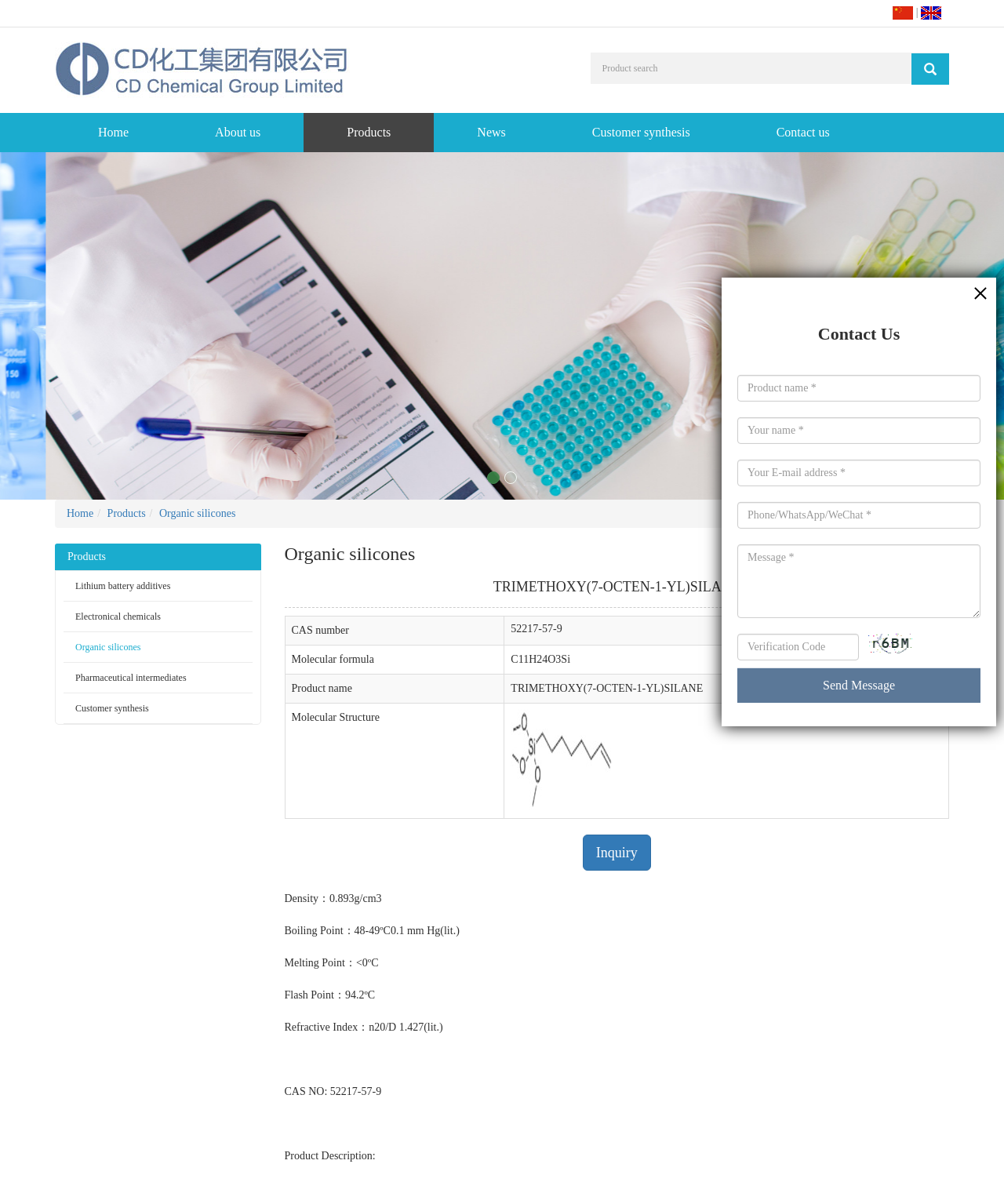Given the element description "name="yourname" placeholder="Your name *"" in the screenshot, predict the bounding box coordinates of that UI element.

[0.734, 0.347, 0.977, 0.369]